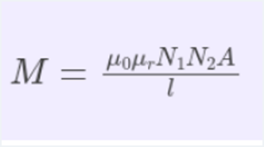Using the image as a reference, answer the following question in as much detail as possible:
What is the unit of measurement for A?

The cross-sectional area of the coils, denoted by A, is measured in square meters (m²), which is a unit of area that describes the size of the coil's cross-section.